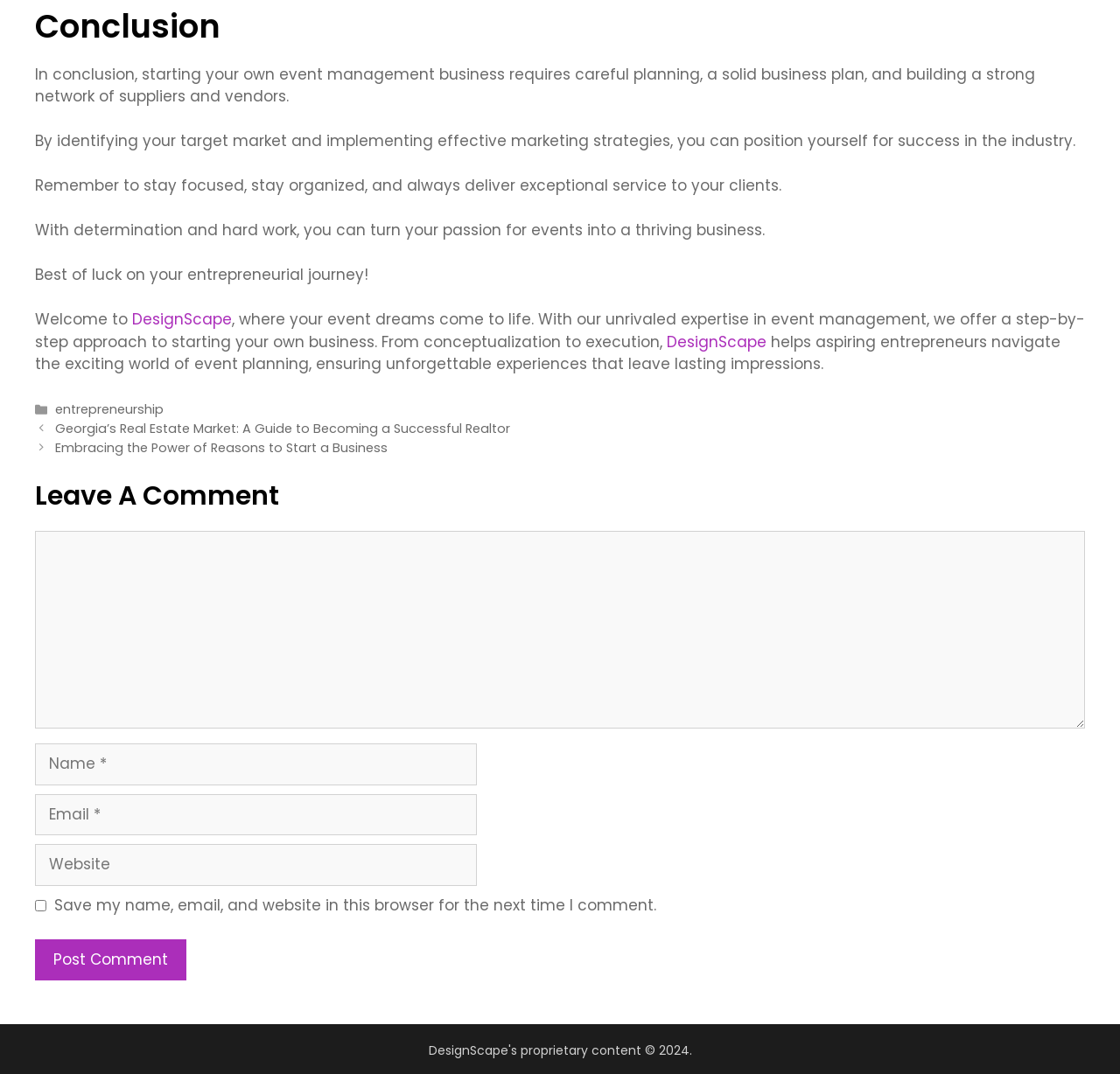Based on the description "name="submit" value="Post Comment"", find the bounding box of the specified UI element.

[0.031, 0.875, 0.166, 0.913]